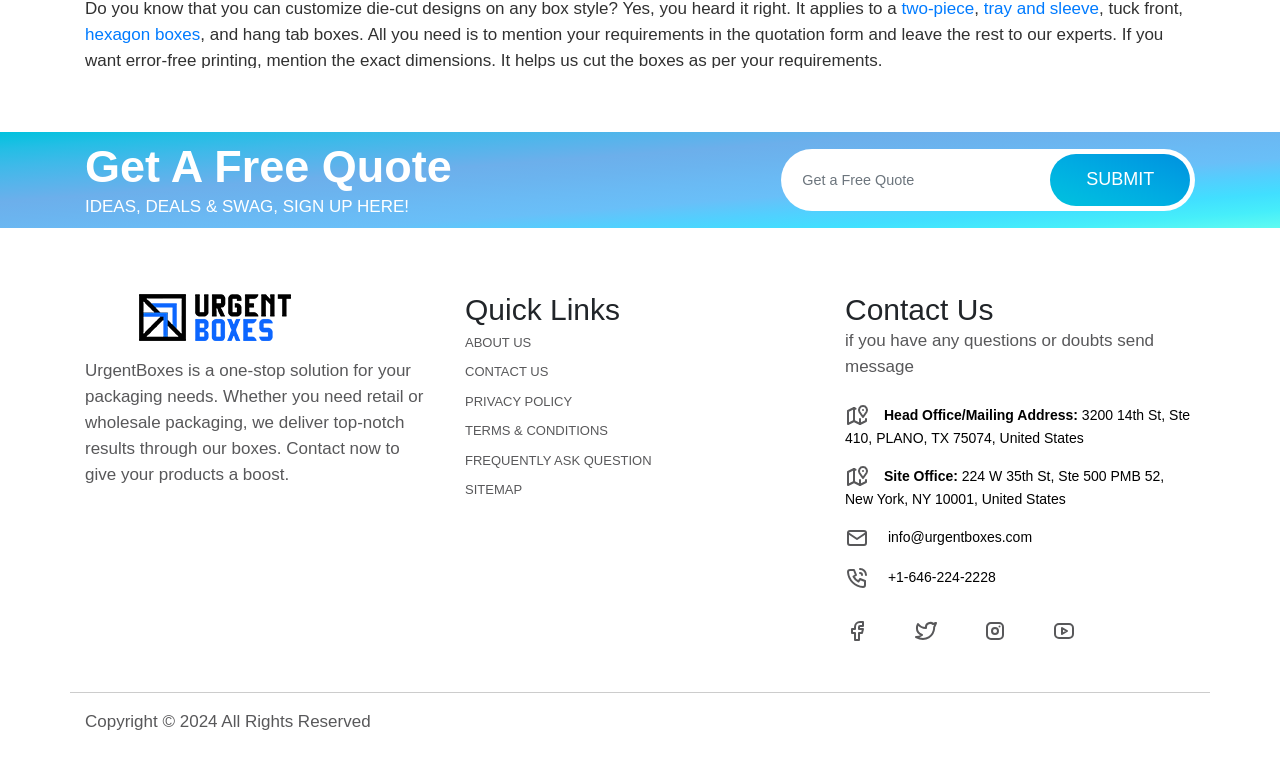Determine the bounding box for the described UI element: "Terms & Conditions".

[0.363, 0.537, 0.637, 0.575]